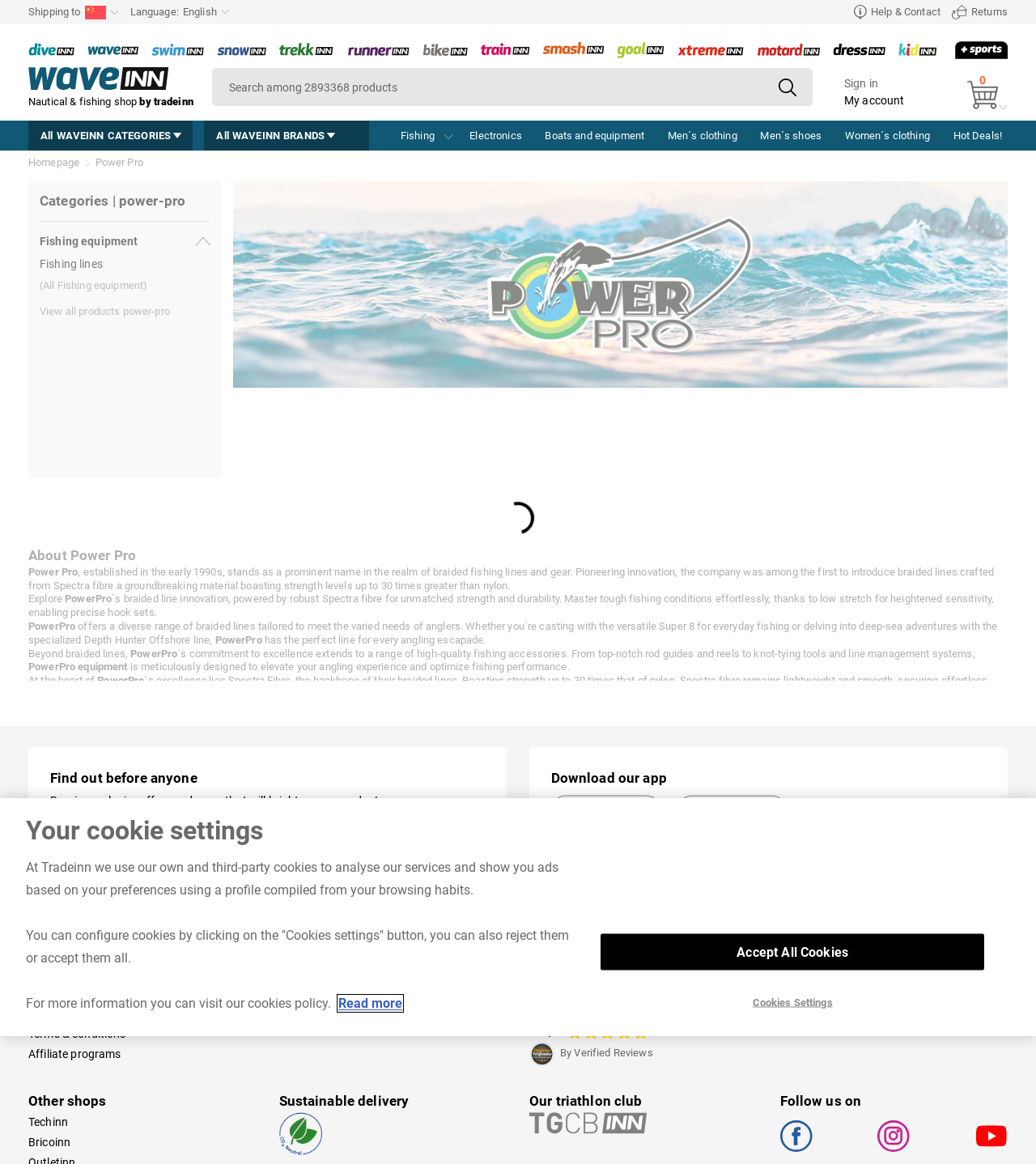What is the name of the online store?
Please provide a single word or phrase based on the screenshot.

Waveinn